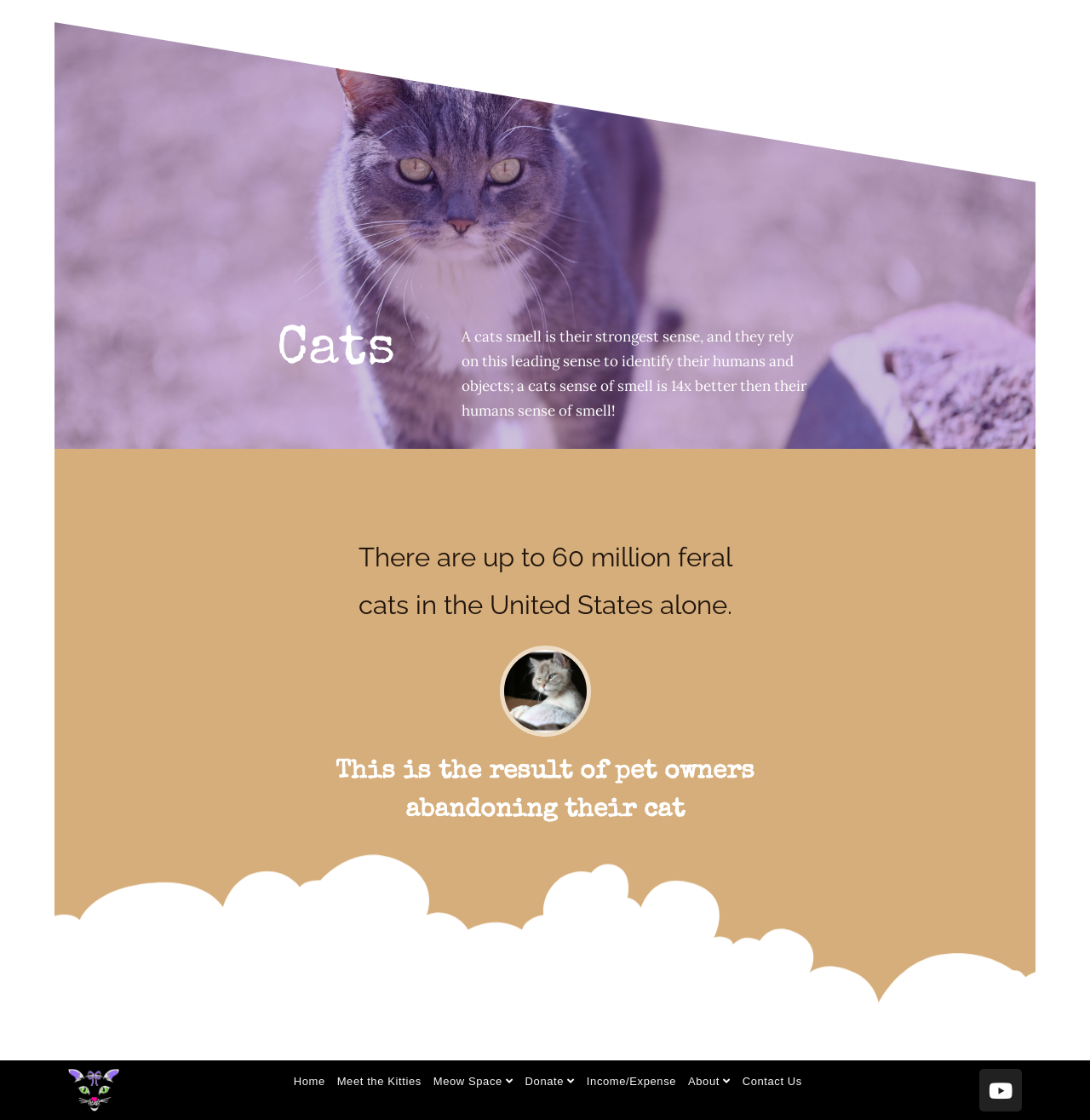Determine the bounding box coordinates of the region that needs to be clicked to achieve the task: "go to the Meow Space page".

[0.394, 0.955, 0.475, 0.977]